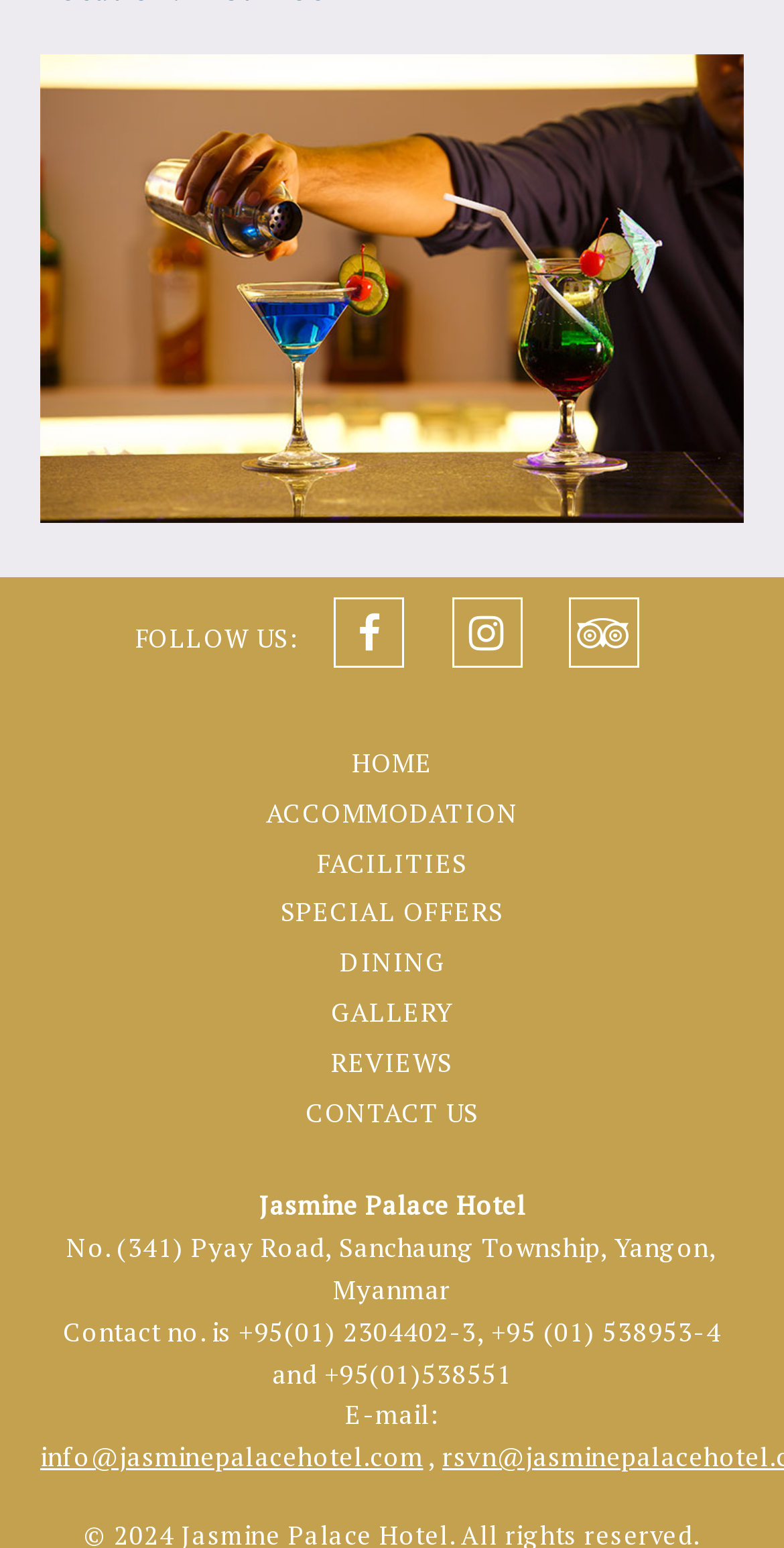Please specify the bounding box coordinates of the region to click in order to perform the following instruction: "click HOME".

[0.436, 0.481, 0.564, 0.504]